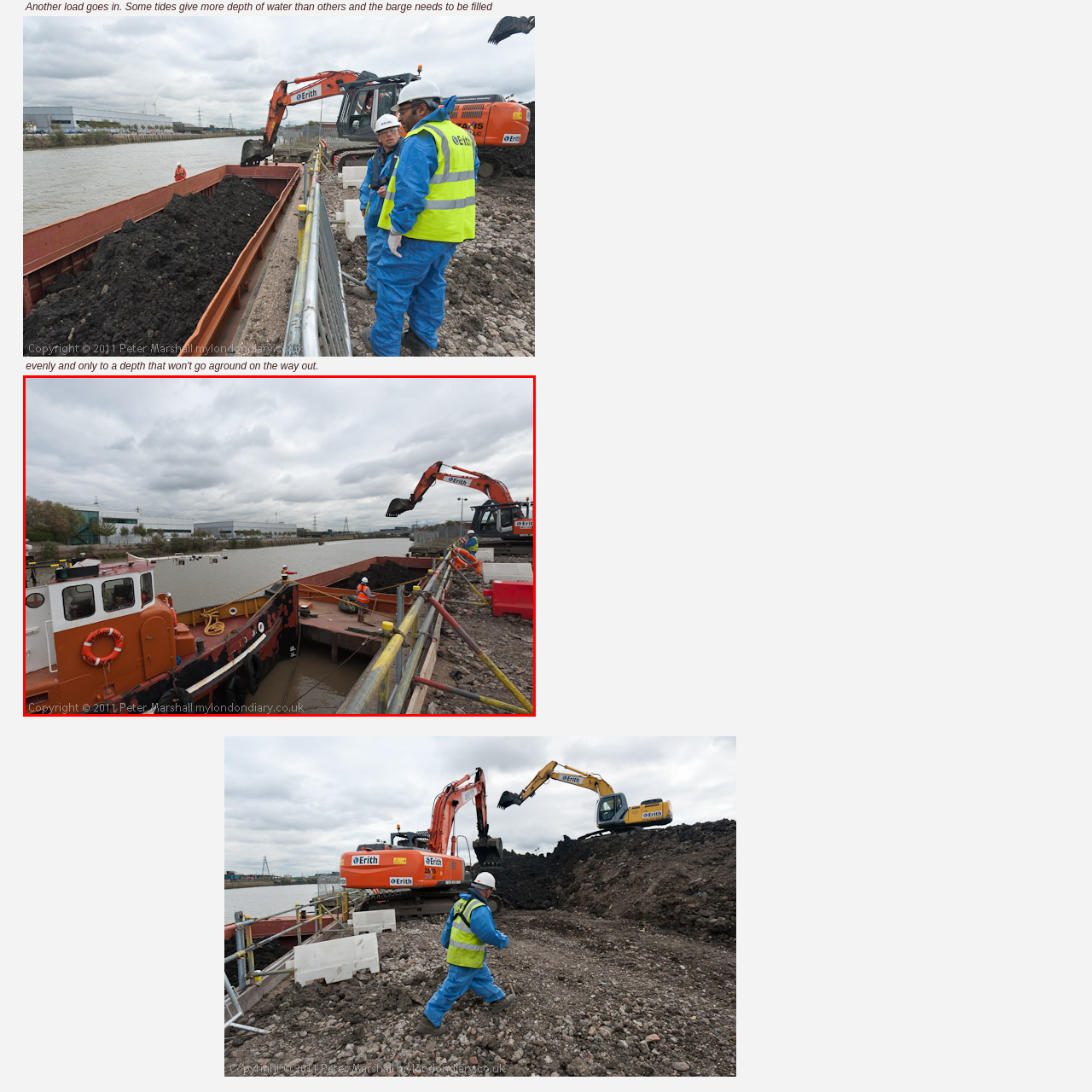What is the weather like?
Focus on the area marked by the red bounding box and respond to the question with as much detail as possible.

The cloudy sky in the image suggests that the weather is overcast and cool, which is supported by the caption's description of the scene.